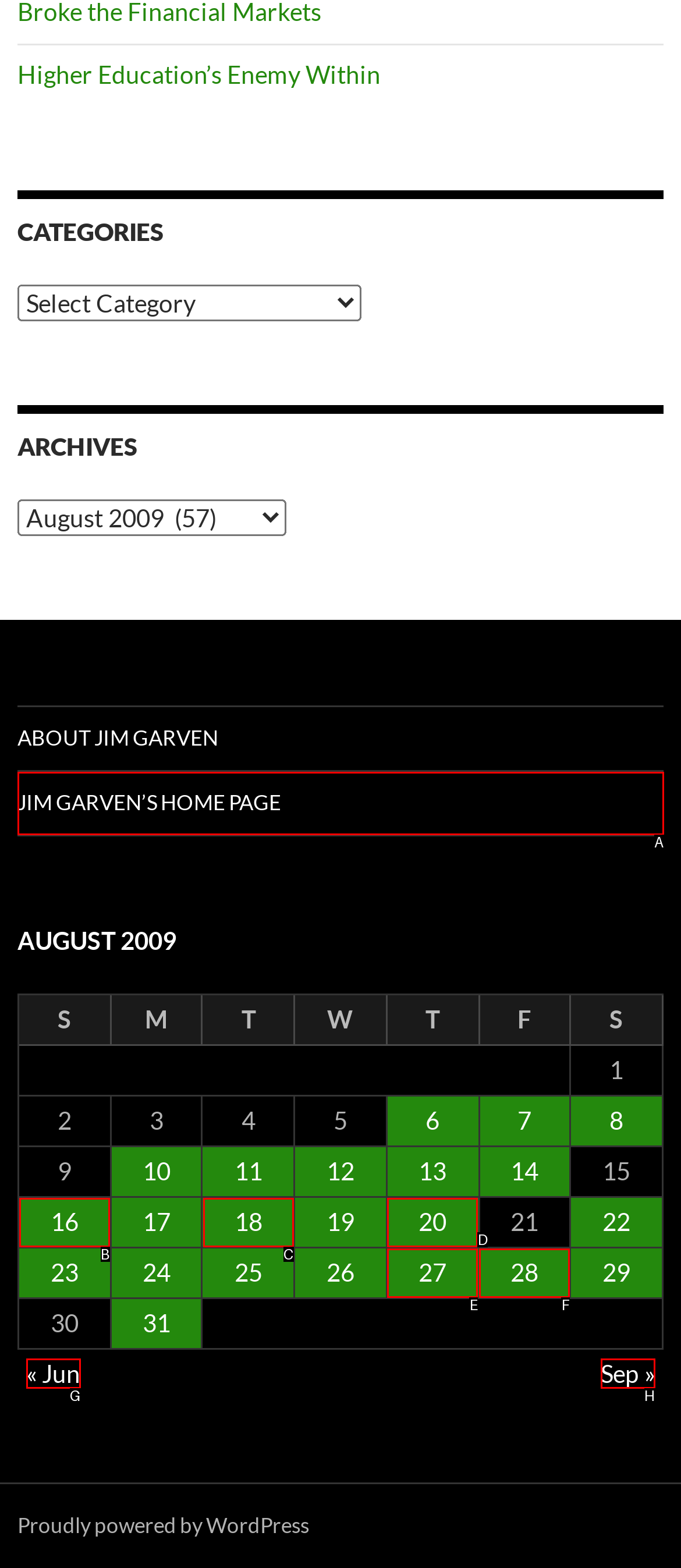Choose the letter that best represents the description: « Jun. Provide the letter as your response.

G